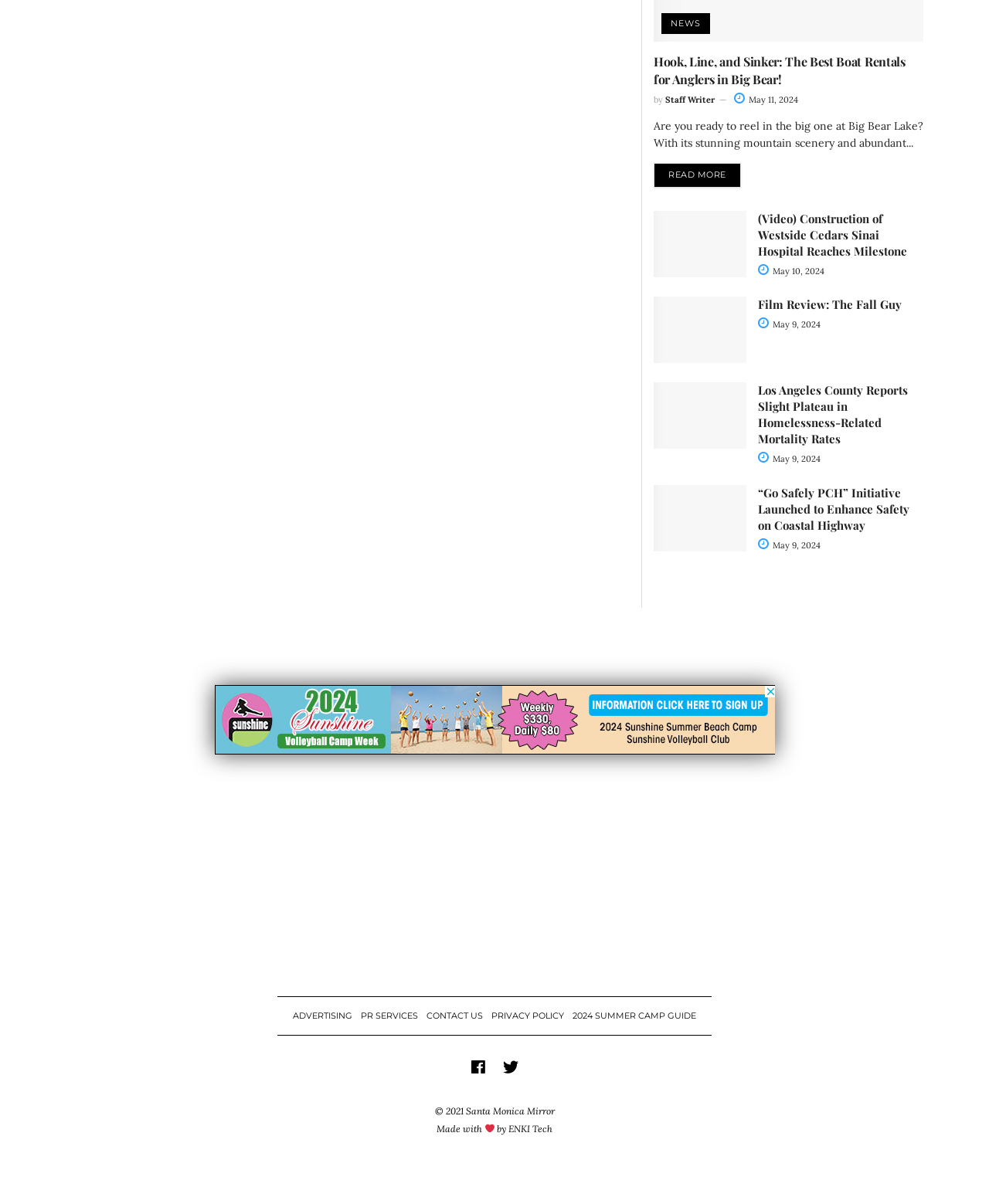What is the name of the website?
Give a single word or phrase answer based on the content of the image.

Santa Monica Mirror